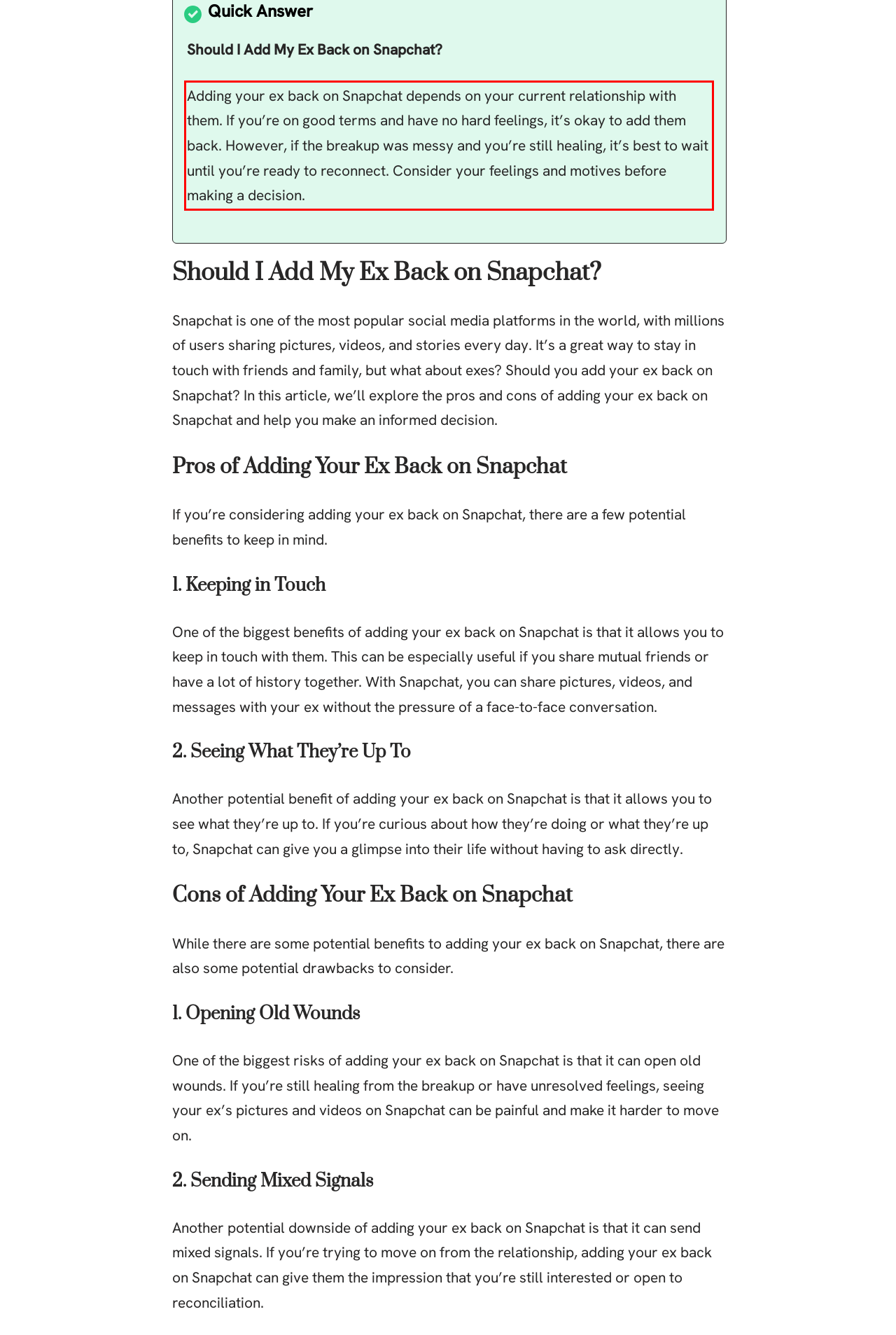Using the provided screenshot, read and generate the text content within the red-bordered area.

Adding your ex back on Snapchat depends on your current relationship with them. If you’re on good terms and have no hard feelings, it’s okay to add them back. However, if the breakup was messy and you’re still healing, it’s best to wait until you’re ready to reconnect. Consider your feelings and motives before making a decision.